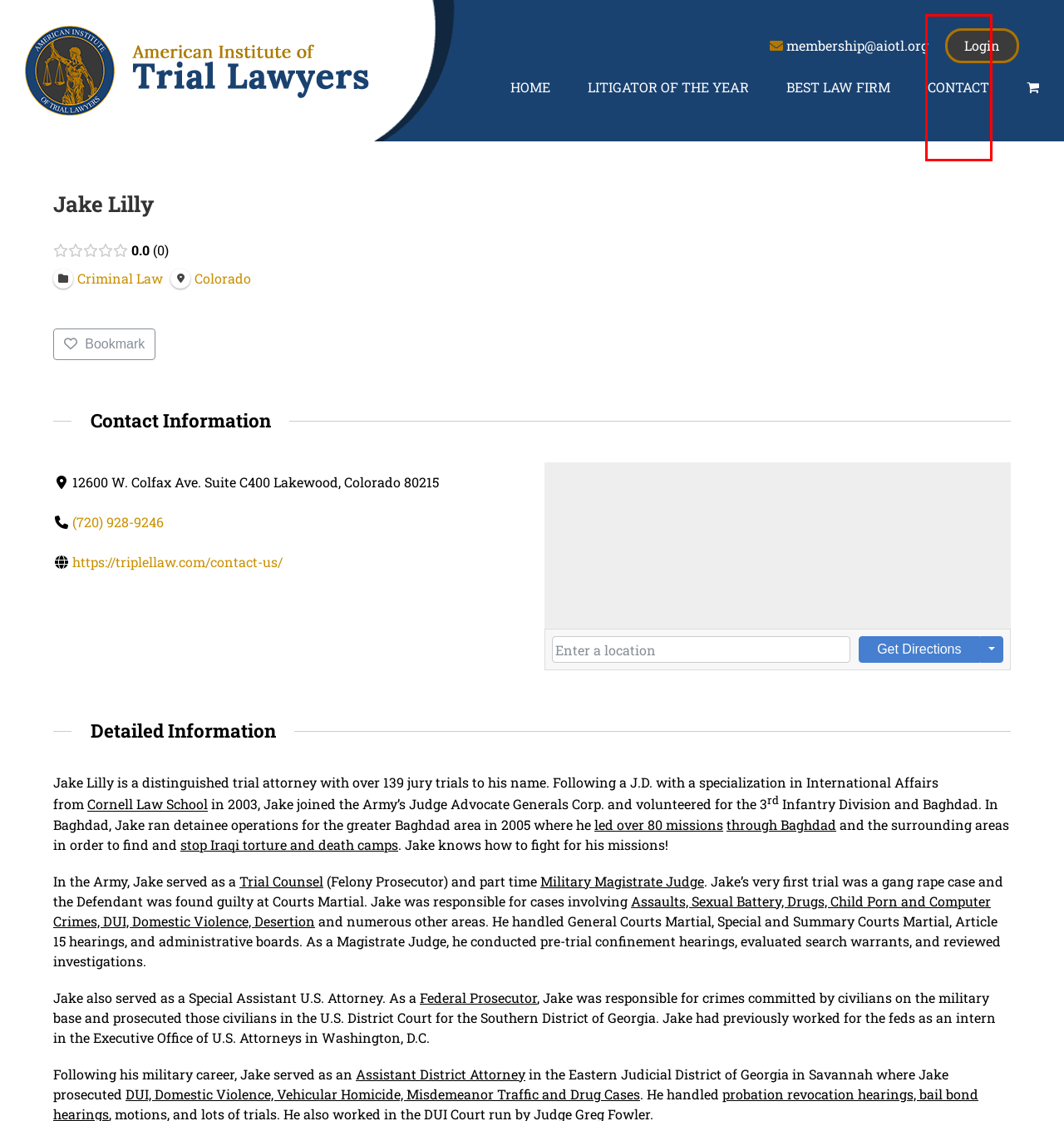Look at the screenshot of a webpage with a red bounding box and select the webpage description that best corresponds to the new page after clicking the element in the red box. Here are the options:
A. Contact - American Institute of Trial Lawyers
B. Colorado Archives - American Institute of Trial Lawyers
C. Cart - American Institute of Trial Lawyers
D. Contact Us - Triple L. Law, P.C.
E. Criminal Law Archives - American Institute of Trial Lawyers
F. Best Law Firm - American Institute of Trial Lawyers
G. Home - American Institute of Trial Lawyers
H. Litigator of the Year - American Institute of Trial Lawyers

A